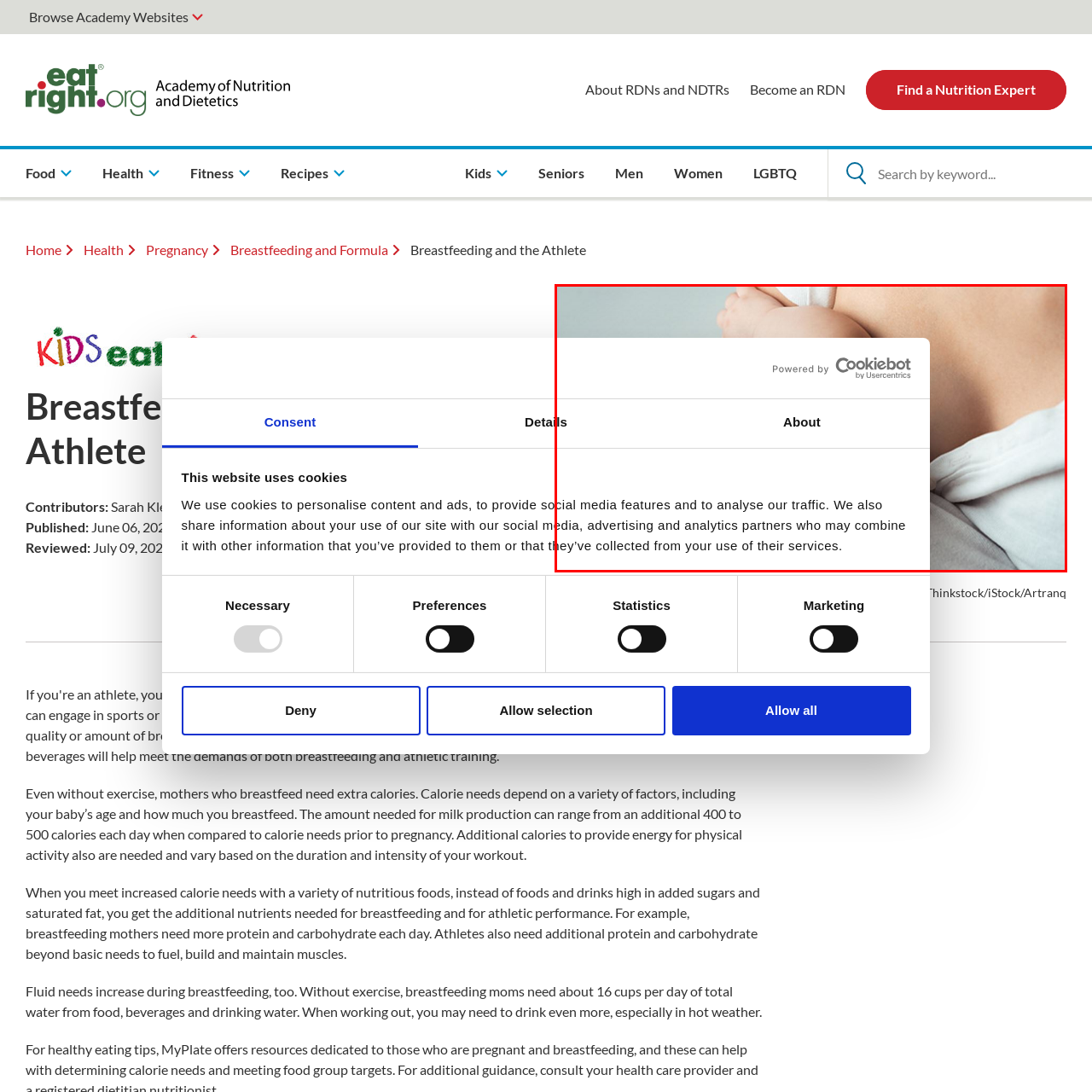What theme is illustrated in the image?
Examine the image within the red bounding box and provide a comprehensive answer to the question.

The image illustrates themes of motherhood, care, and the importance of nutrition during the breastfeeding stage, which is evident from the peaceful expression of the baby and the nurturing aspect of breastfeeding.